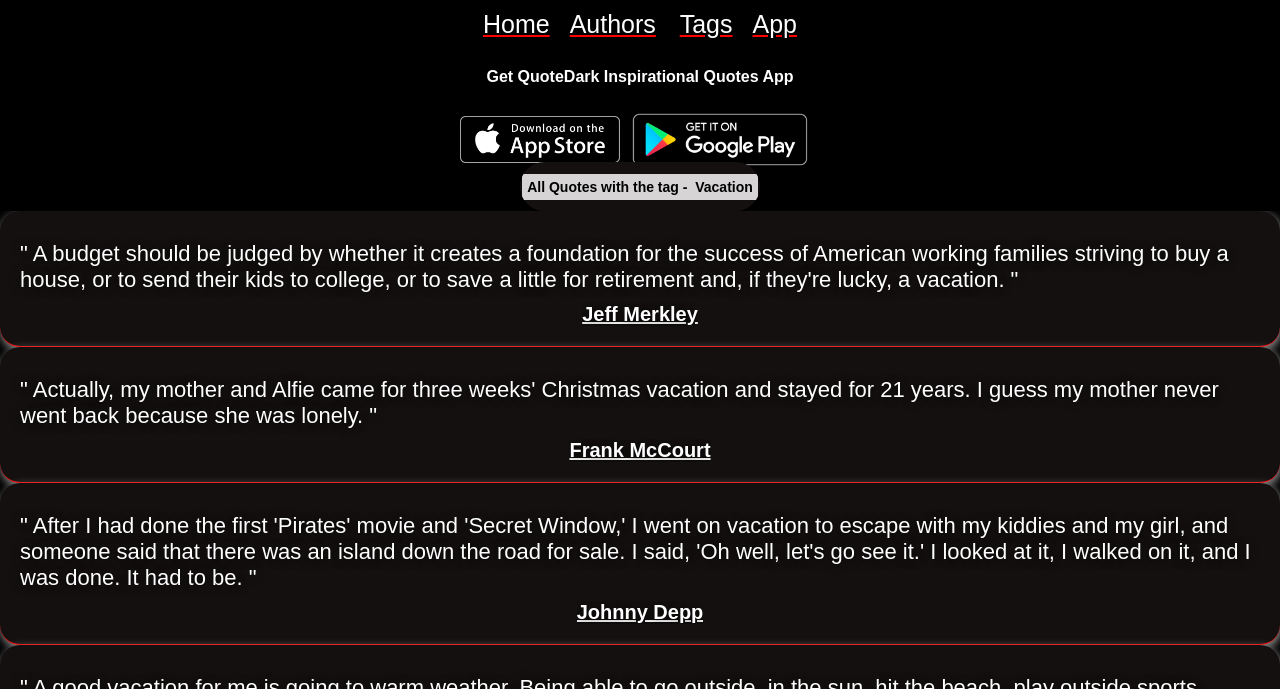Determine the bounding box coordinates of the clickable region to execute the instruction: "read quote by Jeff Merkley". The coordinates should be four float numbers between 0 and 1, denoted as [left, top, right, bottom].

[0.455, 0.44, 0.545, 0.473]